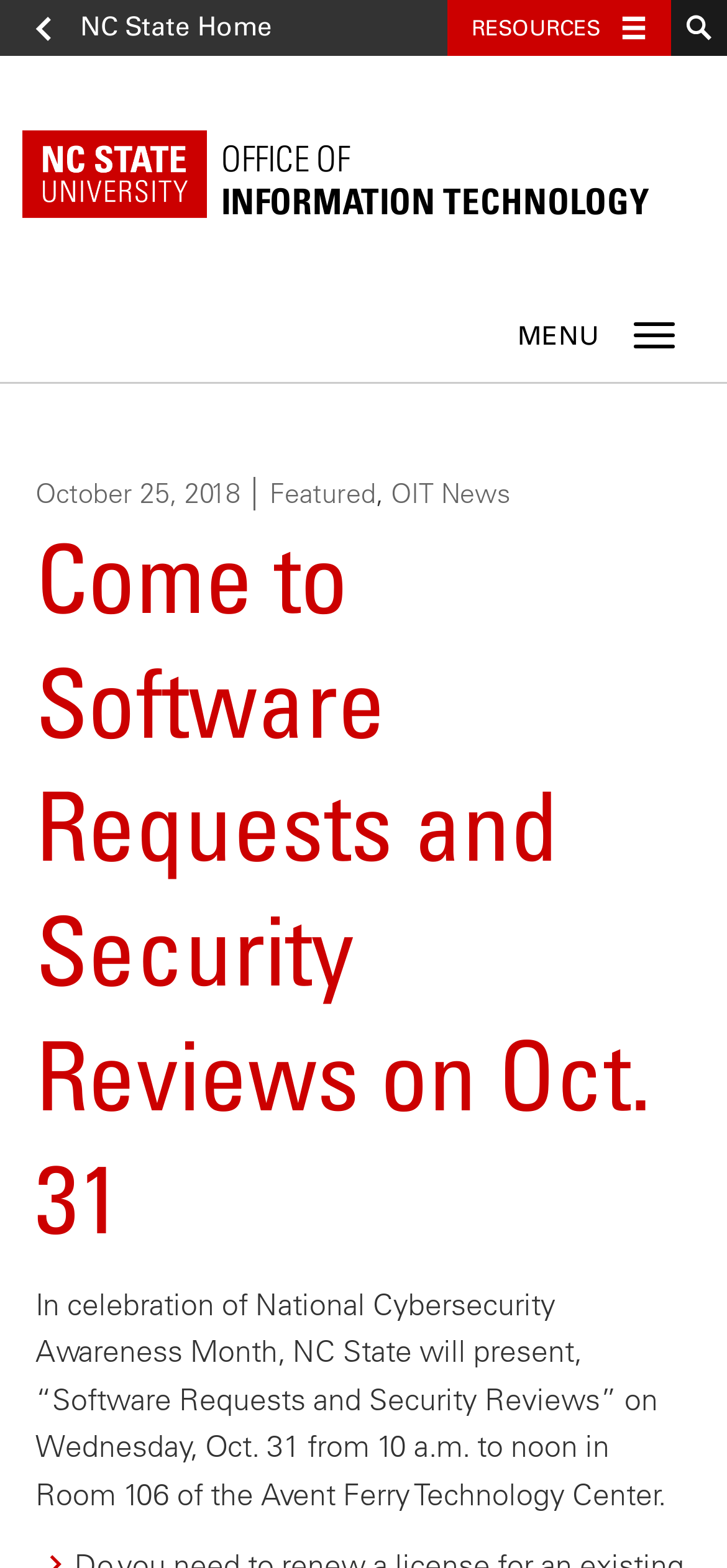Extract the primary heading text from the webpage.

OFFICE OF
INFORMATION TECHNOLOGY